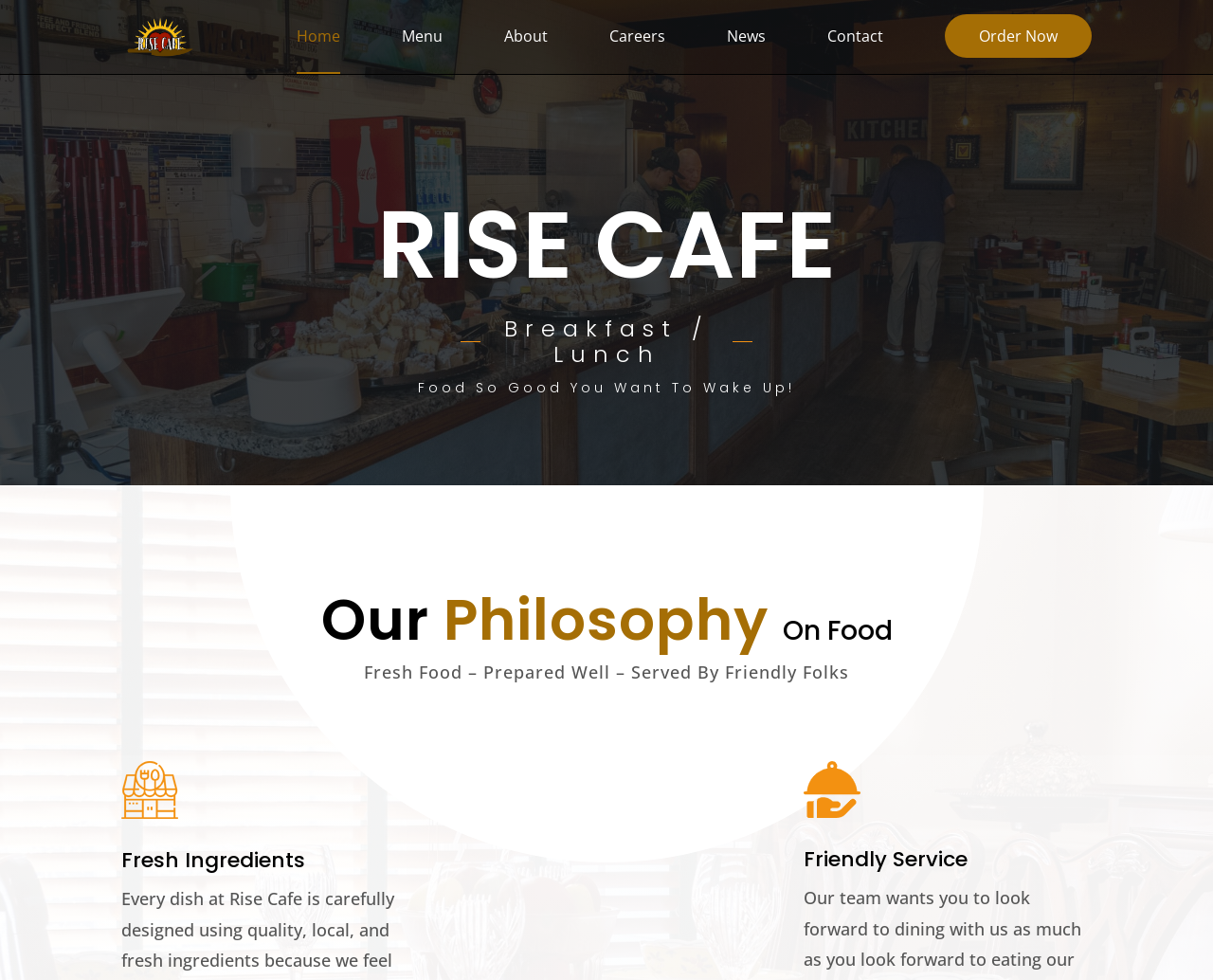From the image, can you give a detailed response to the question below:
How many main sections are there on the webpage?

I counted the number of main sections by looking at the headings and the layout of the webpage. I found three main sections: 'RISE CAFE', 'Our Philosophy On Food', and 'Fresh Ingredients' and 'Friendly Service'.